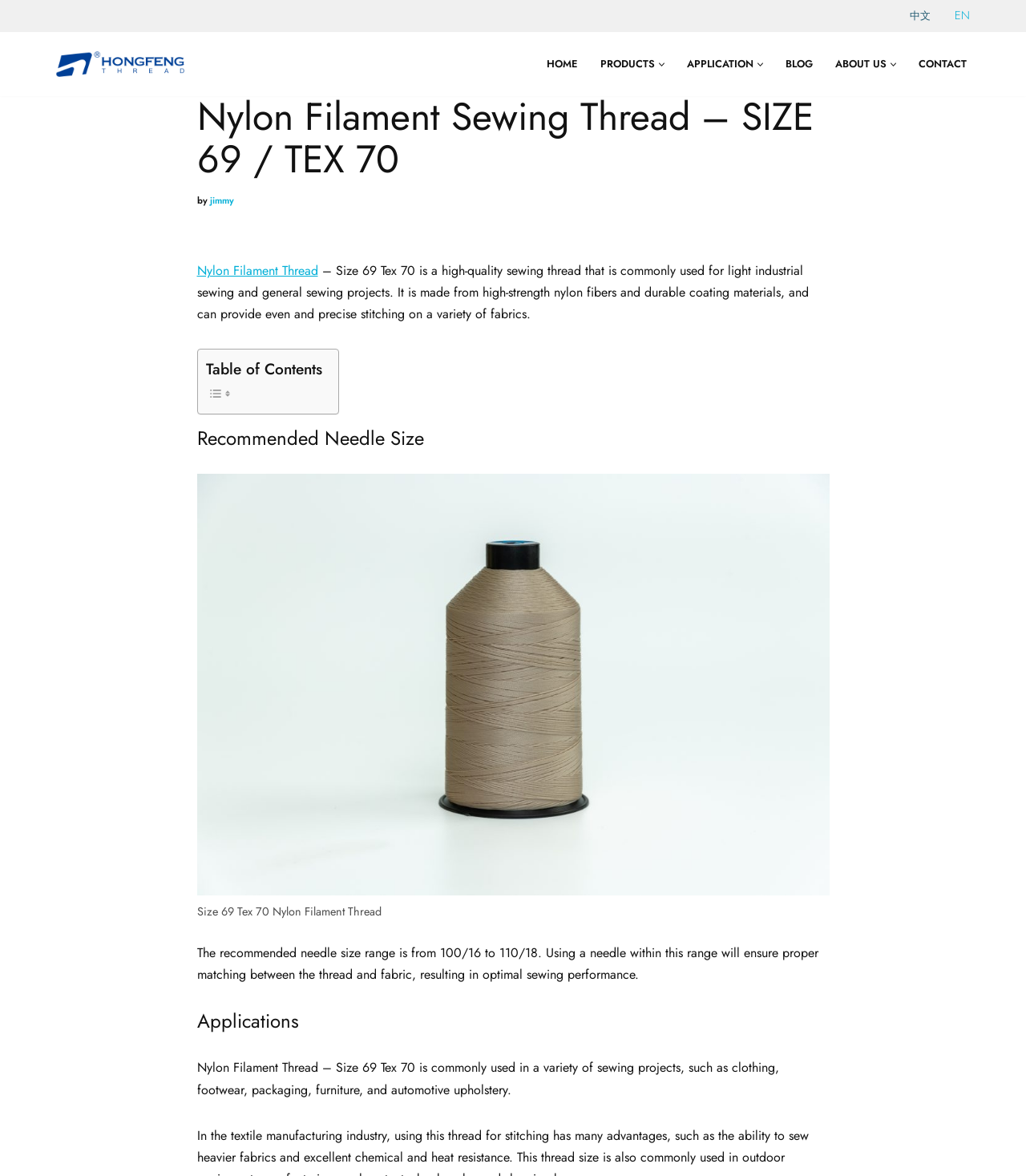Determine the main heading text of the webpage.

Nylon Filament Sewing Thread – SIZE 69 / TEX 70